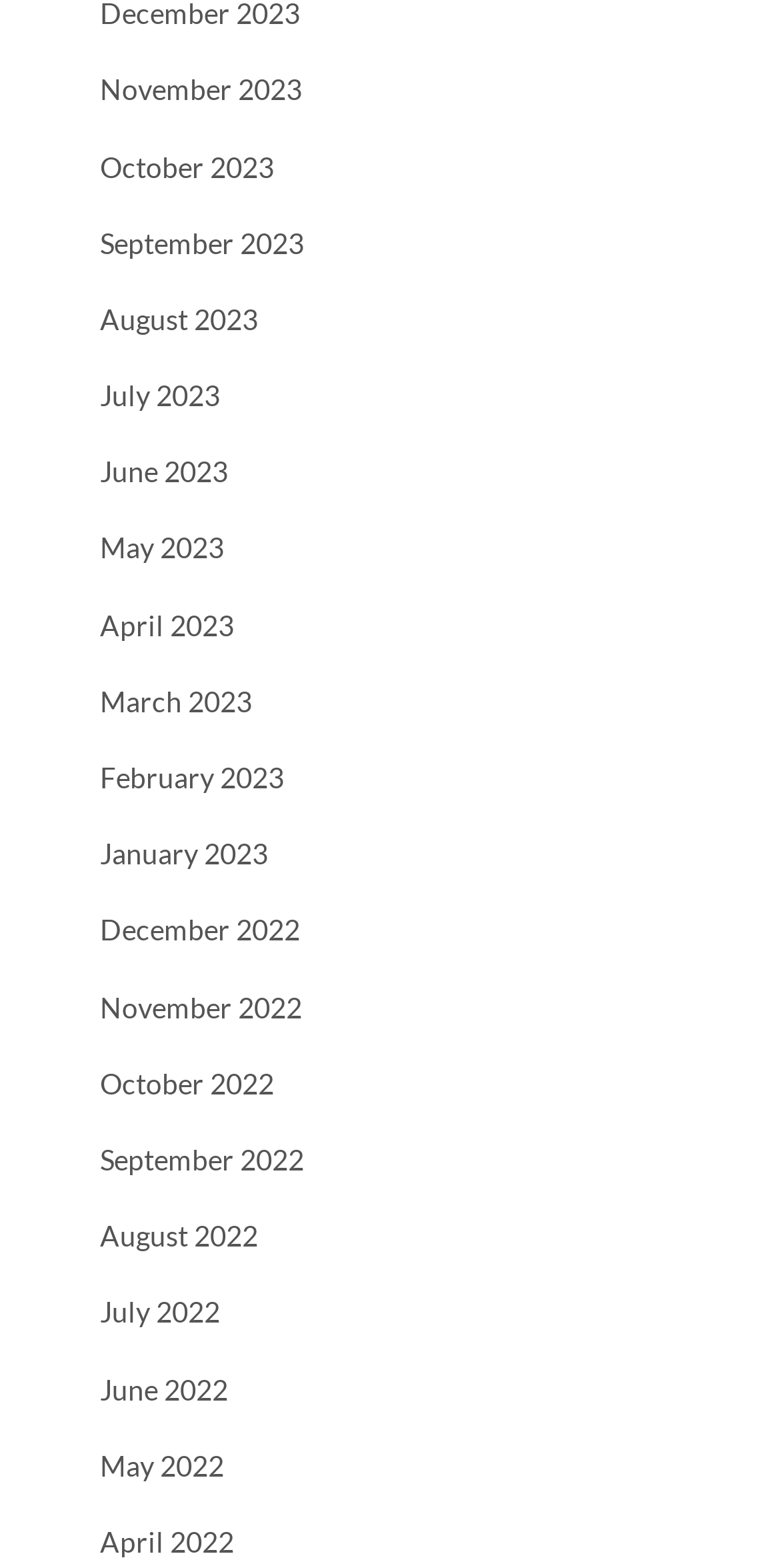Determine the bounding box coordinates for the region that must be clicked to execute the following instruction: "go to October 2022".

[0.128, 0.68, 0.351, 0.702]